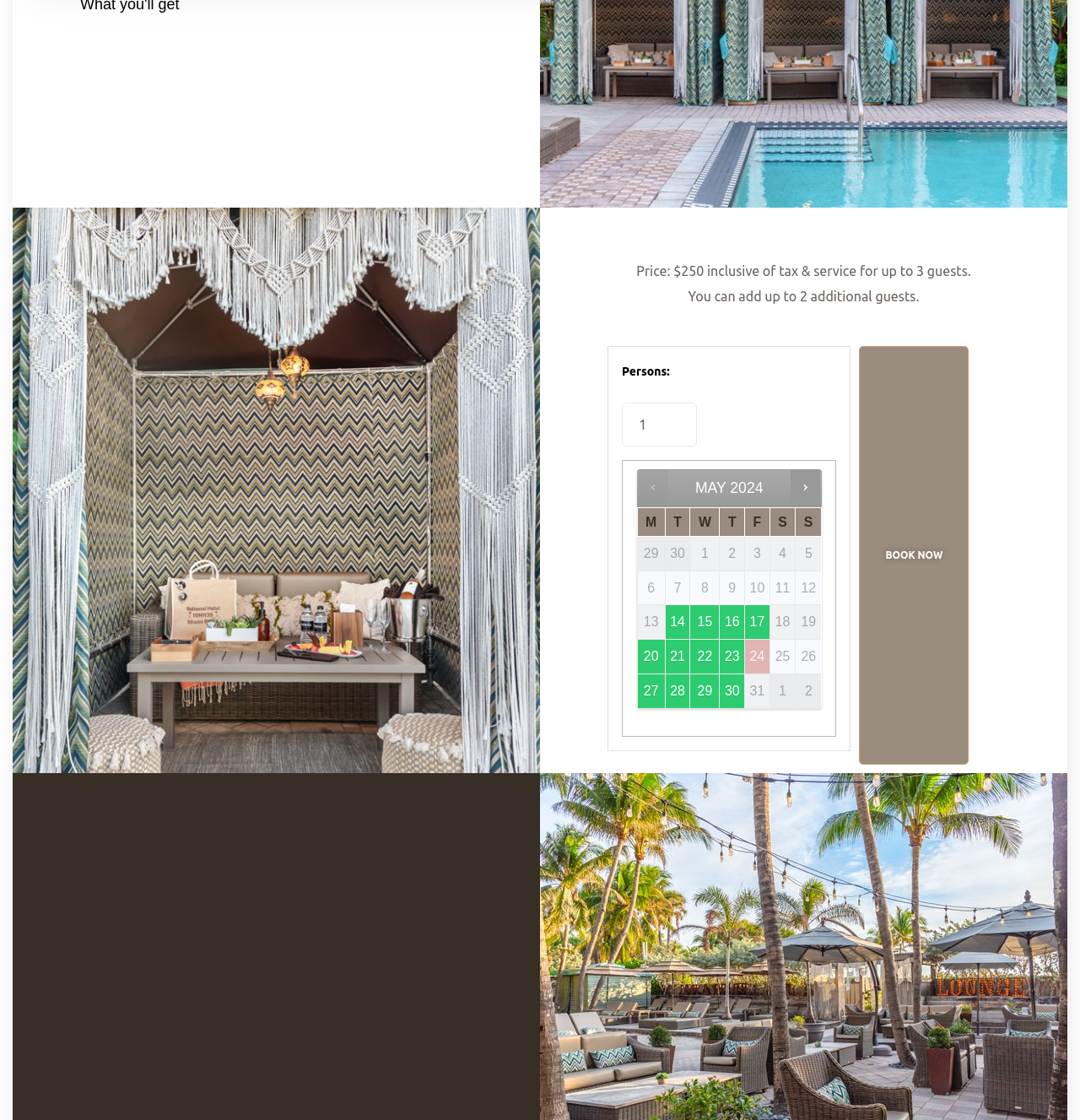Analyze the image and deliver a detailed answer to the question: What is the month displayed in the calendar?

The static text 'MAY' is displayed in the calendar, indicating that the month displayed is May.